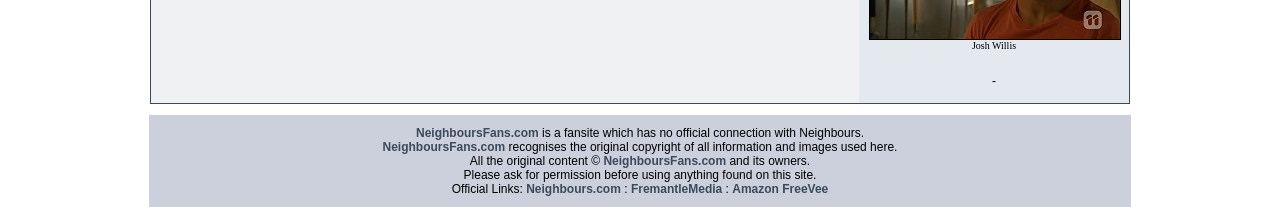Identify the bounding box of the UI element that matches this description: "Amazon FreeVee".

[0.572, 0.848, 0.647, 0.913]